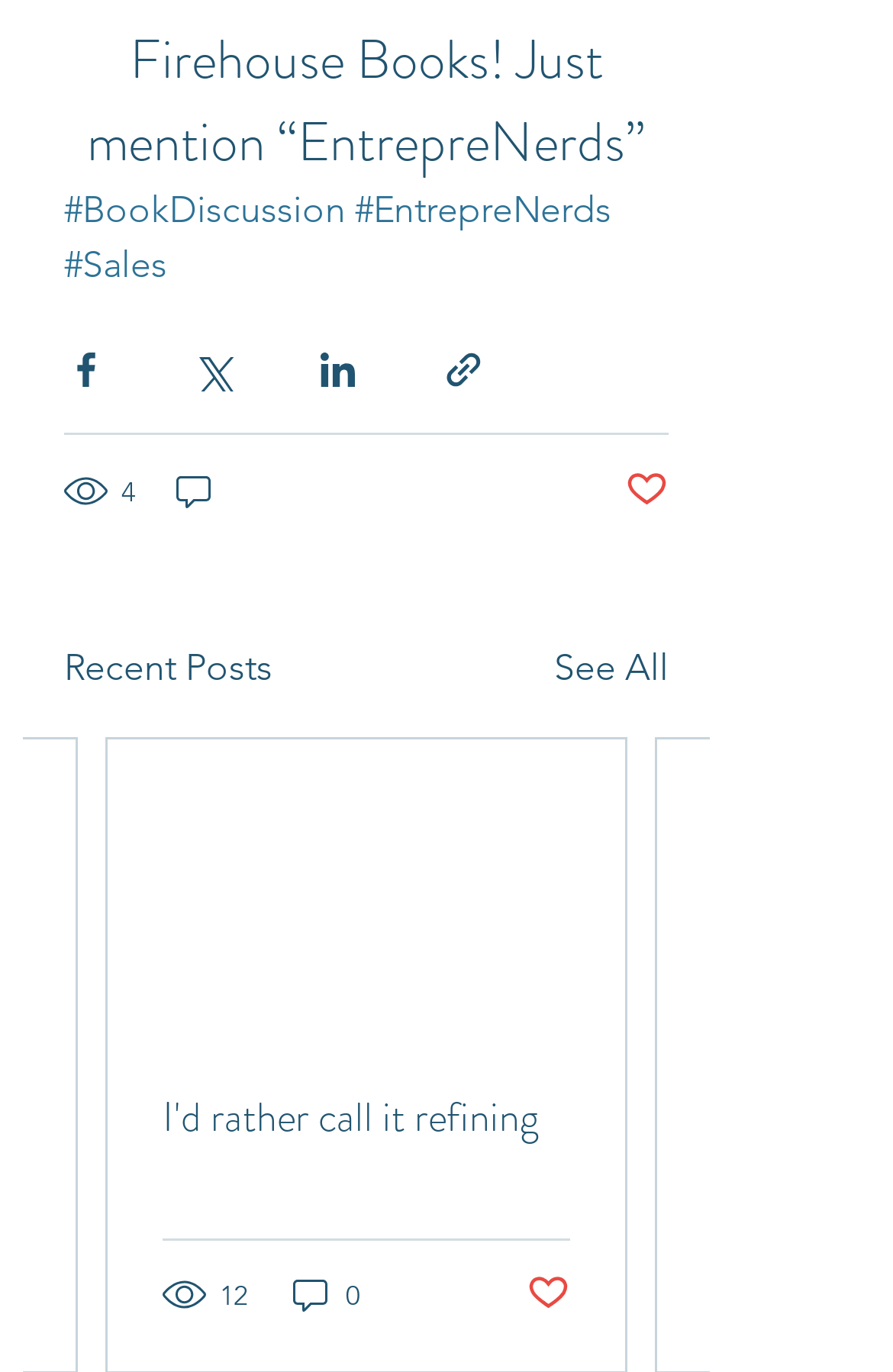Please determine the bounding box coordinates of the section I need to click to accomplish this instruction: "View Recent Posts".

[0.072, 0.468, 0.305, 0.508]